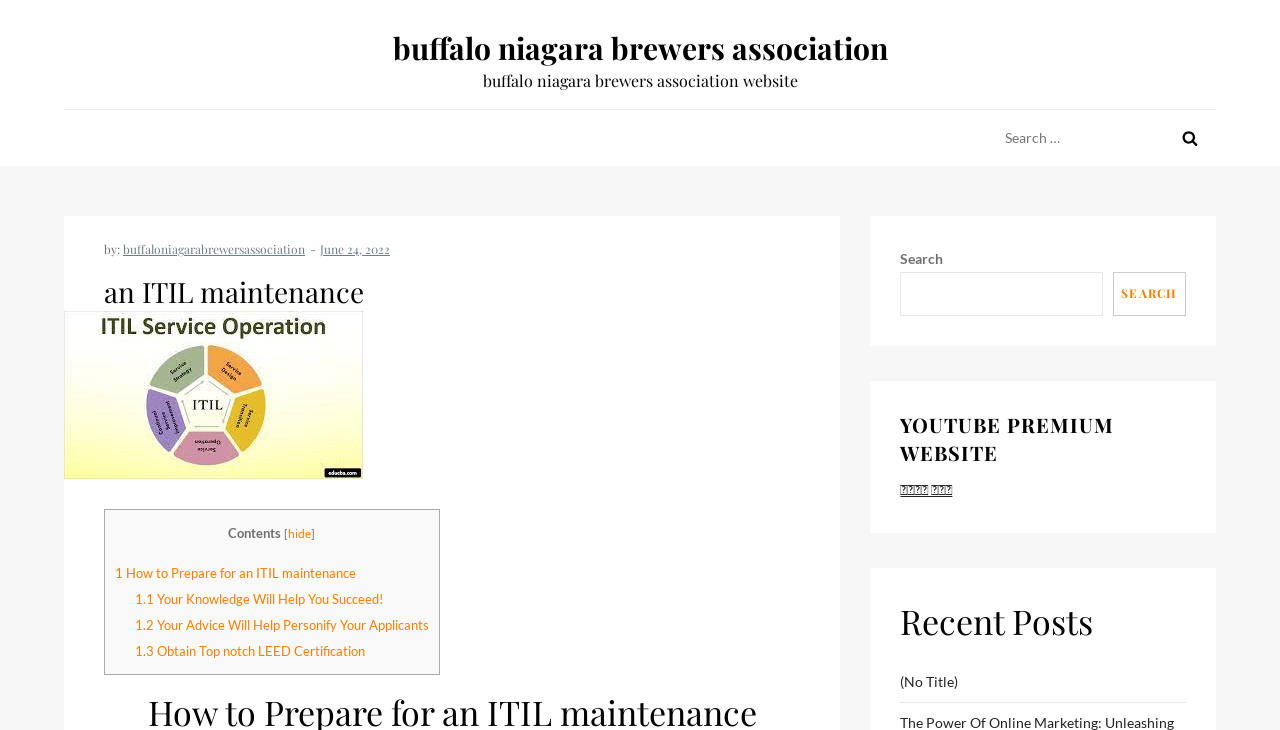Determine the bounding box coordinates of the section I need to click to execute the following instruction: "Search for something". Provide the coordinates as four float numbers between 0 and 1, i.e., [left, top, right, bottom].

[0.777, 0.151, 0.95, 0.227]